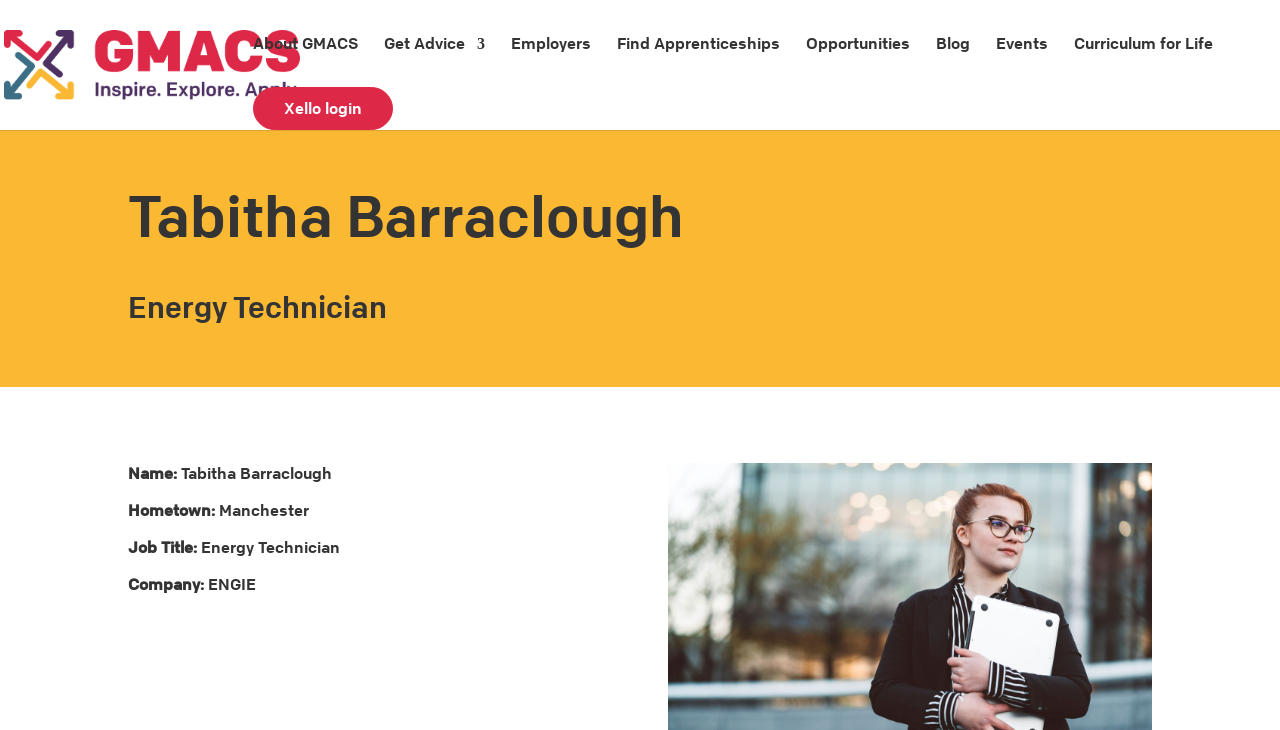Please determine the bounding box coordinates of the element to click on in order to accomplish the following task: "Login to Xello". Ensure the coordinates are four float numbers ranging from 0 to 1, i.e., [left, top, right, bottom].

[0.198, 0.121, 0.306, 0.177]